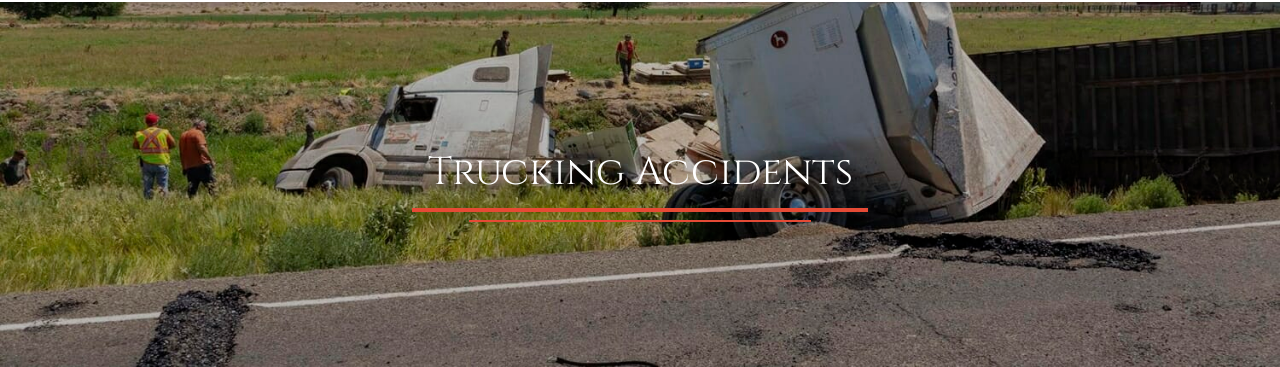What is the focus of the imagery?
With the help of the image, please provide a detailed response to the question.

The title 'TRUCKING ACCIDENTS' is prominently displayed in bold, elegant lettering across the center of the image, emphasizing the focus of the imagery, which relates to the serious implications and consequences of such incidents. The image is meant to highlight the importance of trucking accidents and their impact on victims and the environment.